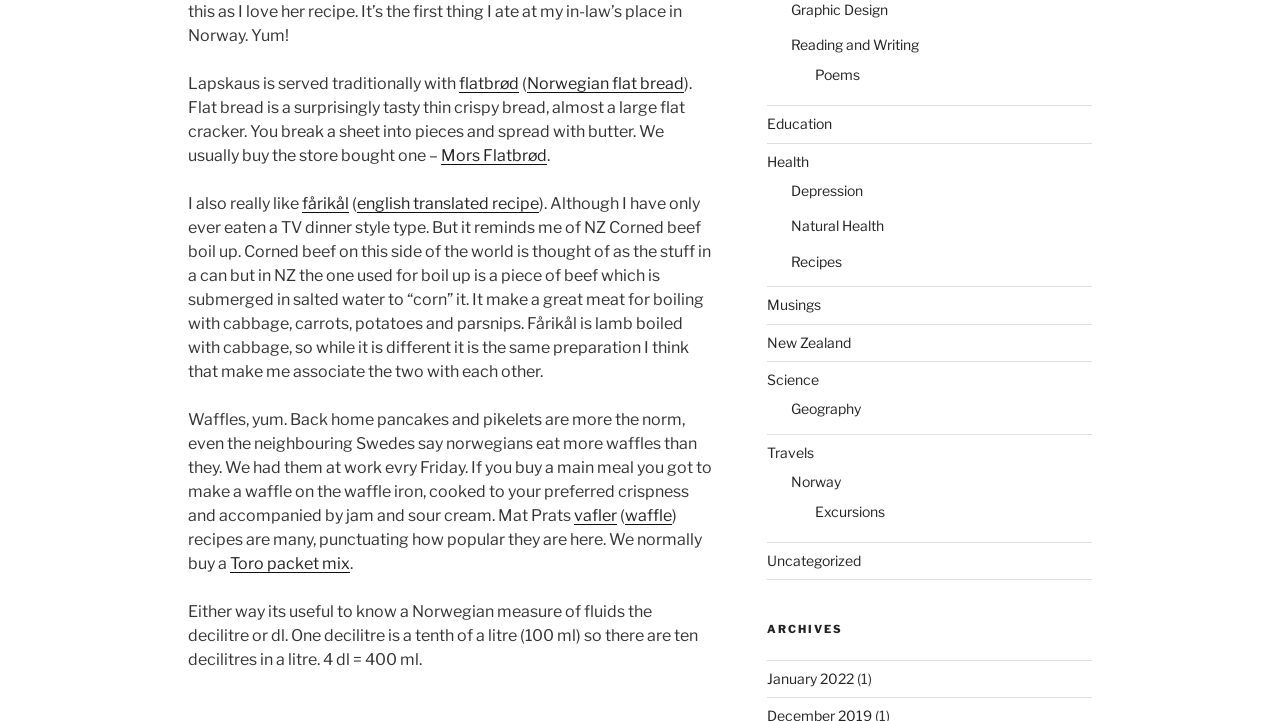Please specify the coordinates of the bounding box for the element that should be clicked to carry out this instruction: "Explore recipes for waffles". The coordinates must be four float numbers between 0 and 1, formatted as [left, top, right, bottom].

[0.448, 0.702, 0.482, 0.728]